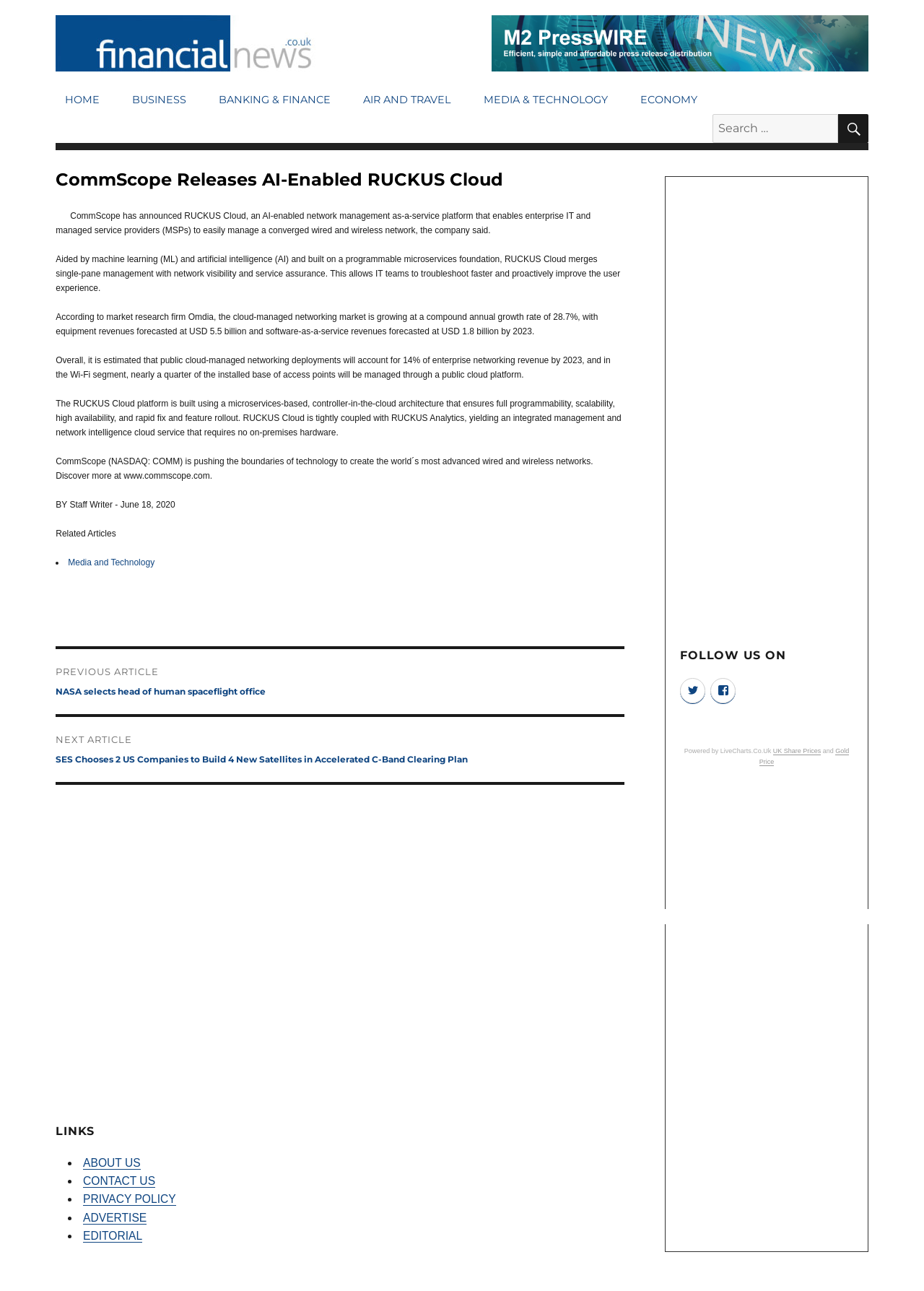What is the company that released AI-Enabled RUCKUS Cloud?
Please look at the screenshot and answer in one word or a short phrase.

CommScope